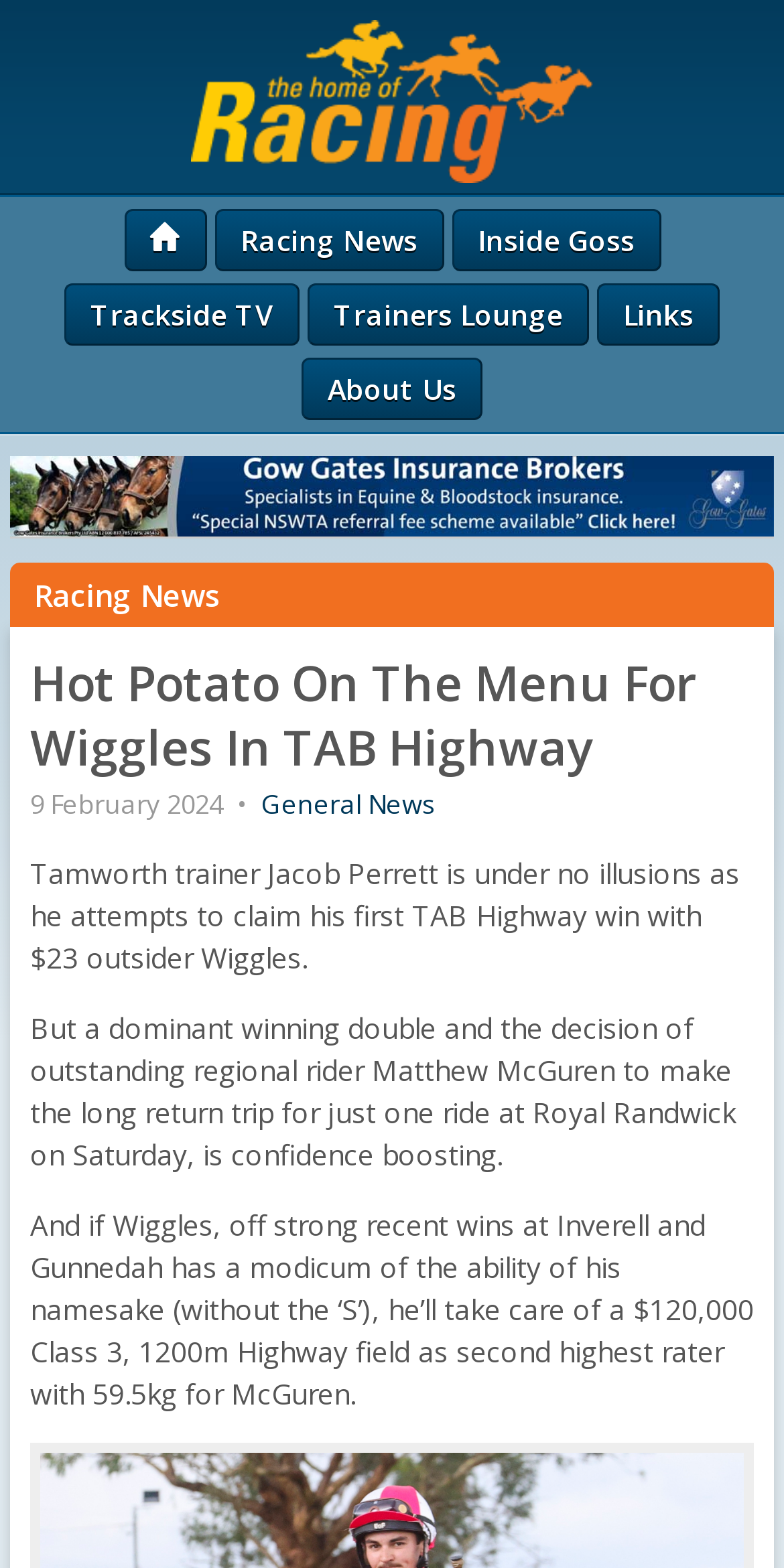From the details in the image, provide a thorough response to the question: What is the name of the trainer mentioned in the article?

I found the answer by reading the article's content, specifically the sentence 'Tamworth trainer Jacob Perrett is under no illusions as he attempts to claim his first TAB Highway win with $23 outsider Wiggles.'